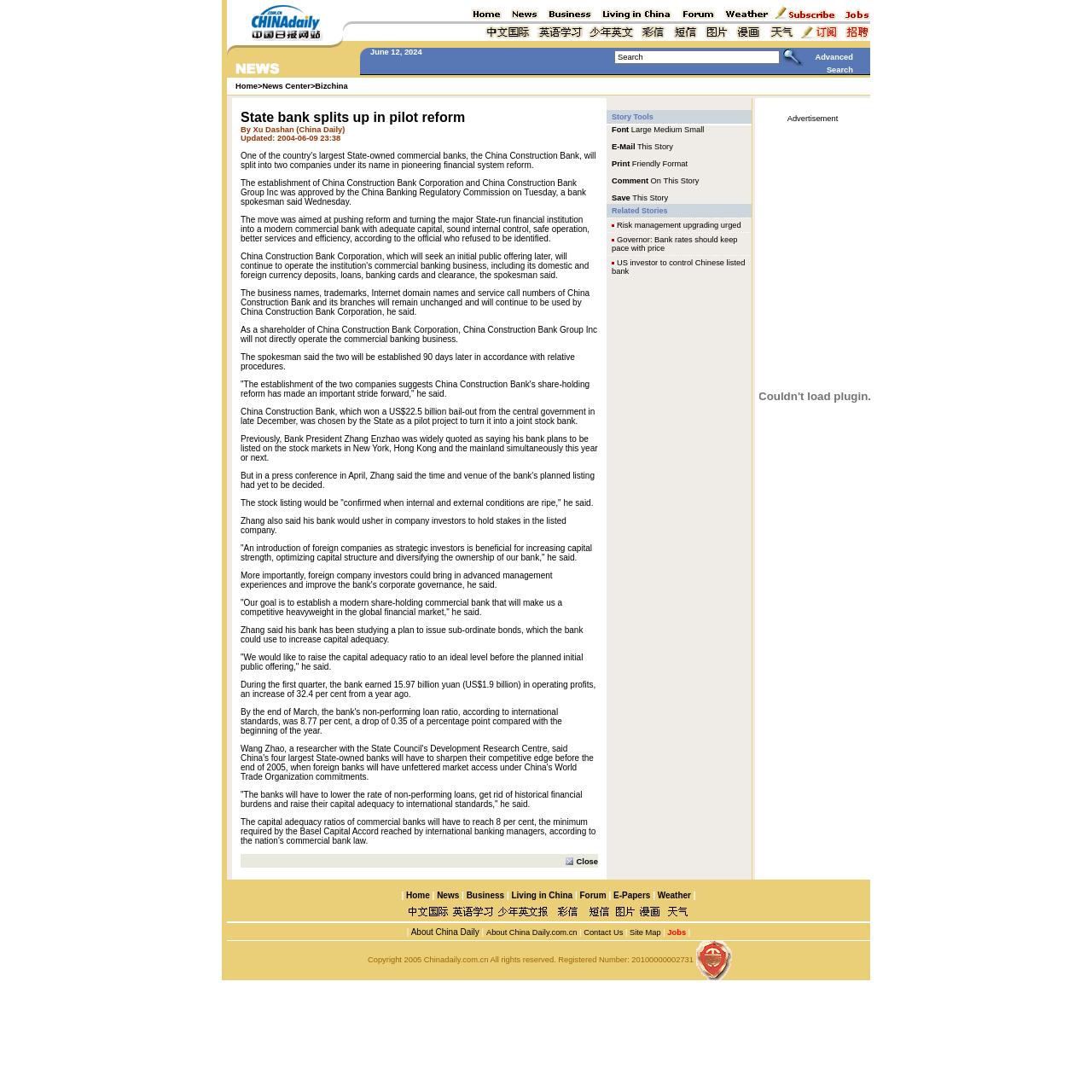What is the minimum capital adequacy ratio required by the Basel Capital Accord?
Based on the screenshot, provide your answer in one word or phrase.

8 per cent